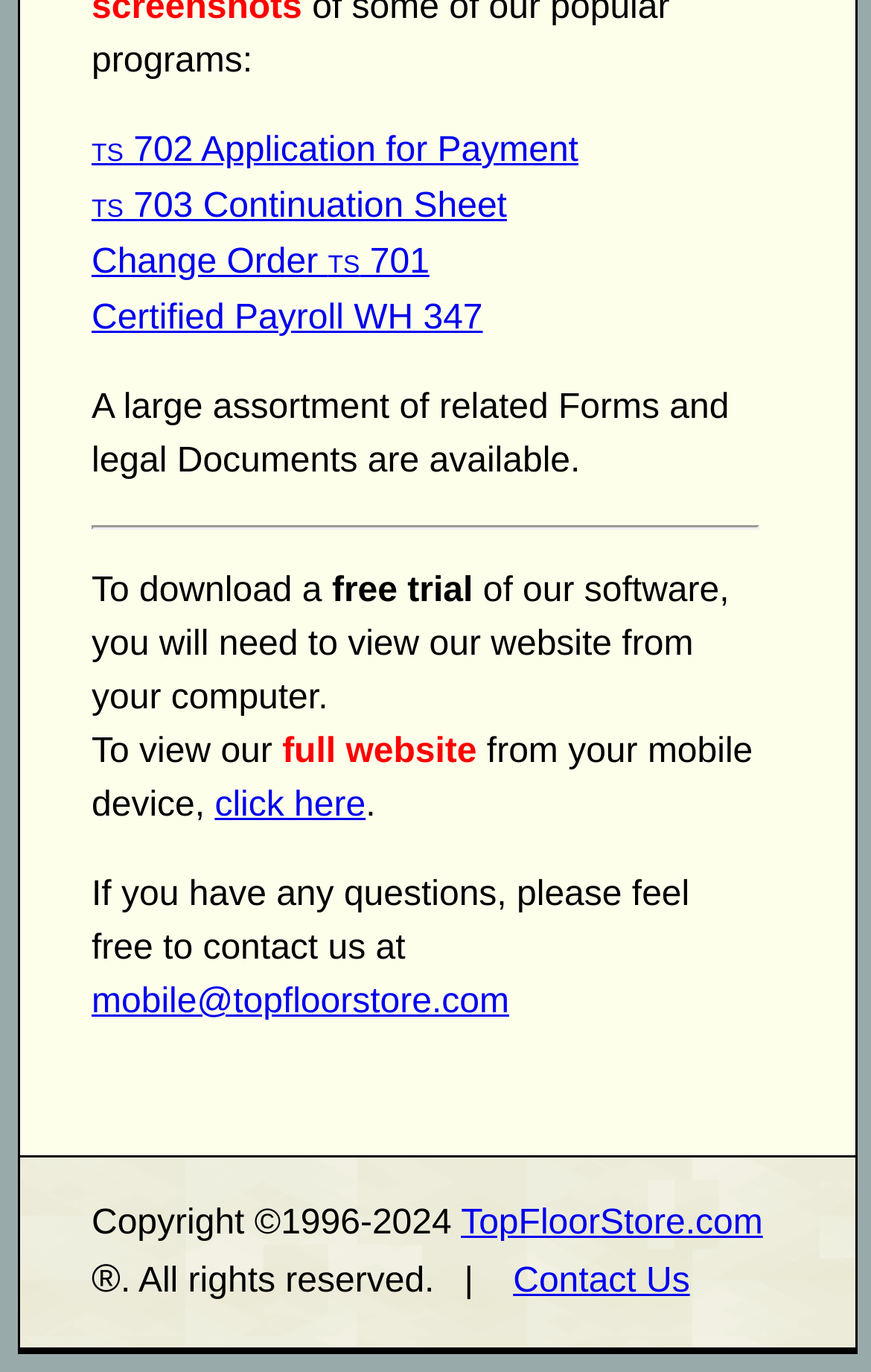Given the webpage screenshot and the description, determine the bounding box coordinates (top-left x, top-left y, bottom-right x, bottom-right y) that define the location of the UI element matching this description: TopFloorStore.com

[0.529, 0.877, 0.876, 0.905]